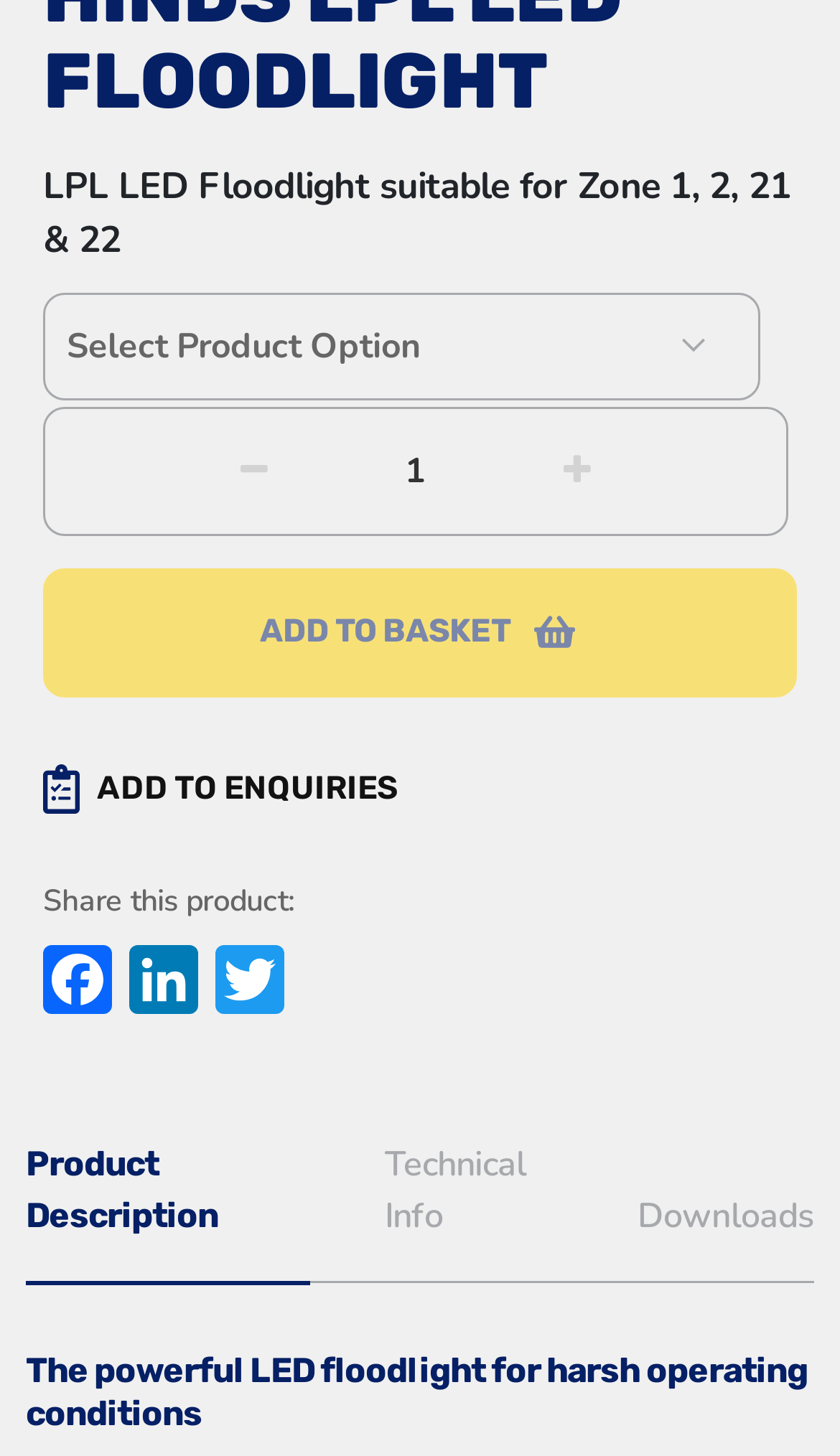Find the bounding box coordinates for the element that must be clicked to complete the instruction: "Select a product option". The coordinates should be four float numbers between 0 and 1, indicated as [left, top, right, bottom].

[0.051, 0.226, 0.905, 0.3]